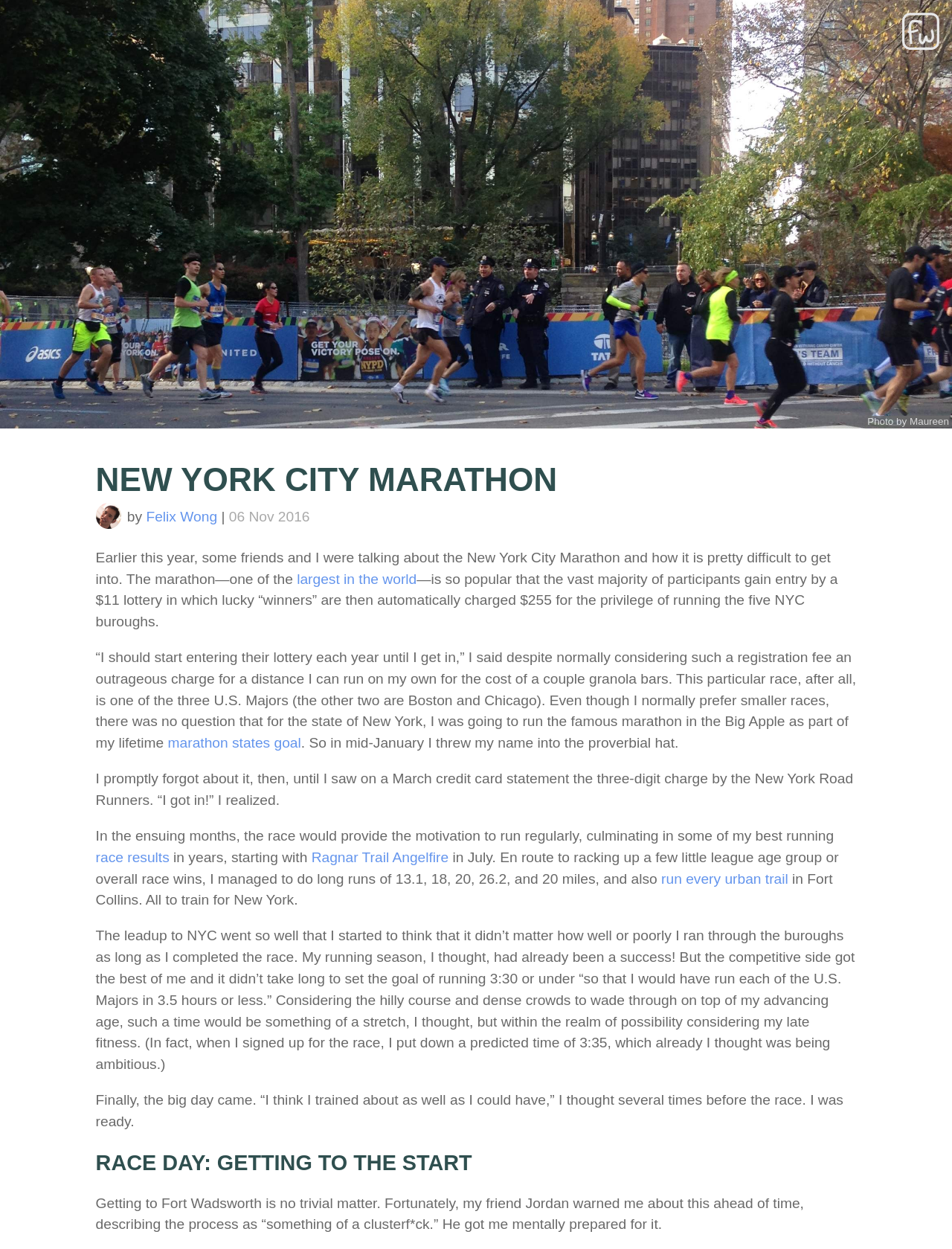Give a detailed explanation of the elements present on the webpage.

This webpage is about the author's experience running the New York City Marathon. At the top of the page, there is a large image of a runner in the marathon, with a caption "Mile 26] Running the final quarter-mile of the 2016 New York City Marathon." Below the image, there is a header with the title "NEW YORK CITY MARATHON" and the author's name and avatar.

The main content of the page is a personal essay about the author's experience training for and running the marathon. The text is divided into several paragraphs, with links to other related articles and races scattered throughout. The essay begins with the author's conversation with friends about the difficulty of getting into the marathon and their decision to enter the lottery. It then follows the author's training journey, including their motivation to run regularly and their goal to finish the race in under 3:30.

The page also has a navigation menu at the top right corner, with links to other sections of the website, including "Home", "About", "Greatest Epics", "Media Corner", "Training Log", and "Blog". The "Blog" section has a submenu with links to "Latest" and "List of All Articles". There is also a search bar at the top right corner, allowing users to search the website for specific content.

Overall, the webpage is a personal and reflective essay about the author's experience running the New York City Marathon, with links to related content and a navigation menu to explore other parts of the website.